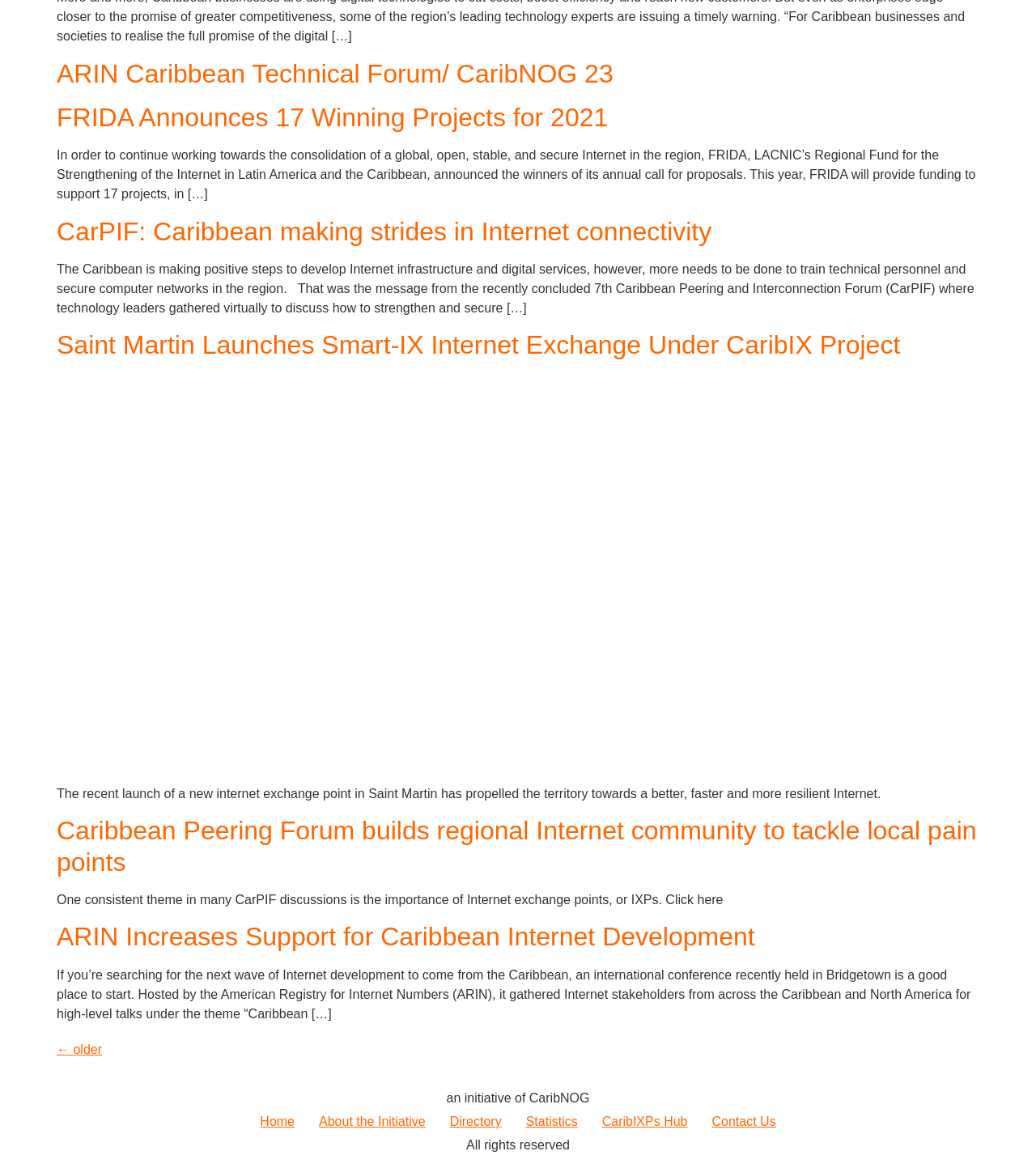For the given element description ← older, determine the bounding box coordinates of the UI element. The coordinates should follow the format (top-left x, top-left y, bottom-right x, bottom-right y) and be within the range of 0 to 1.

[0.055, 0.892, 0.098, 0.904]